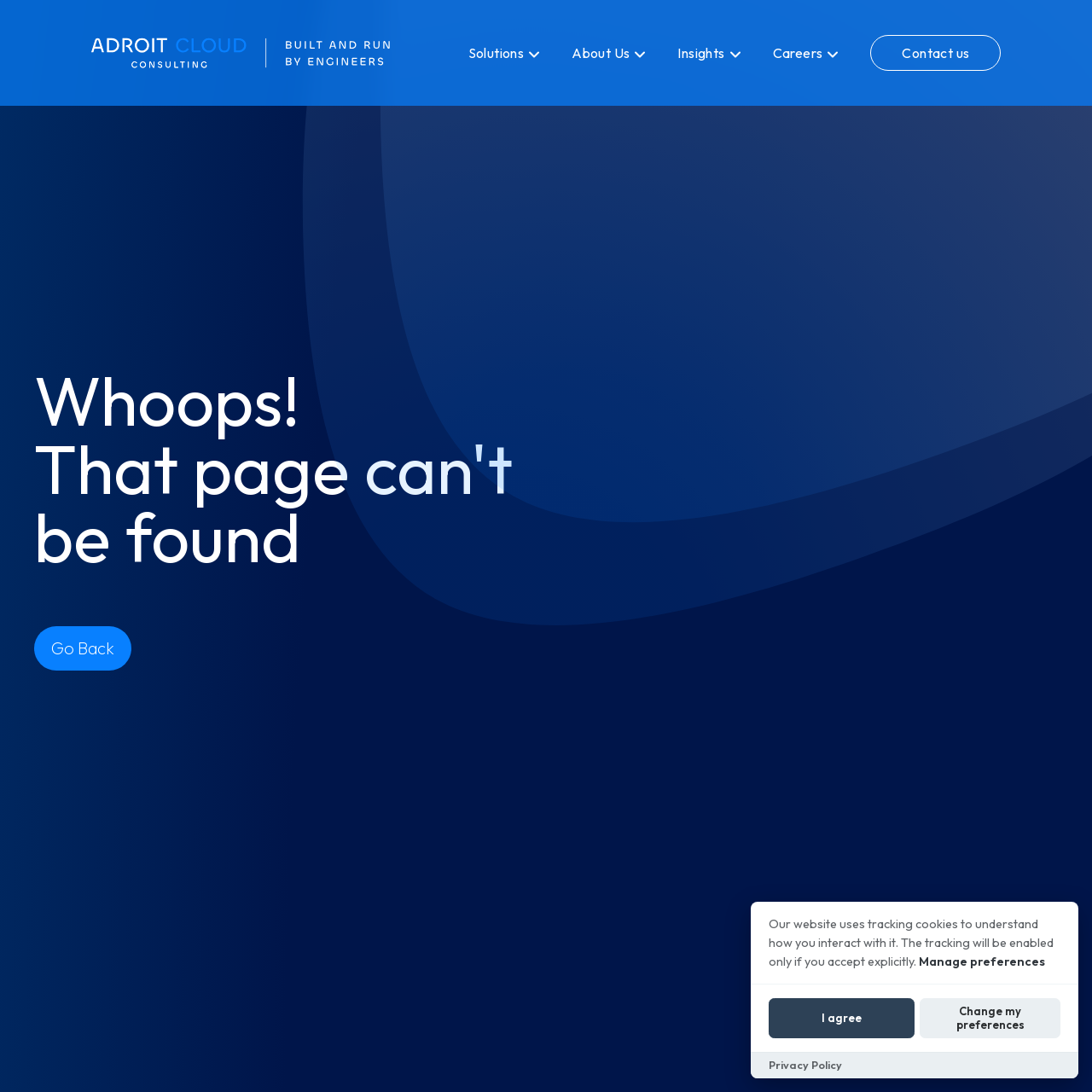Could you determine the bounding box coordinates of the clickable element to complete the instruction: "Read more about Case studies"? Provide the coordinates as four float numbers between 0 and 1, i.e., [left, top, right, bottom].

[0.559, 0.125, 0.953, 0.242]